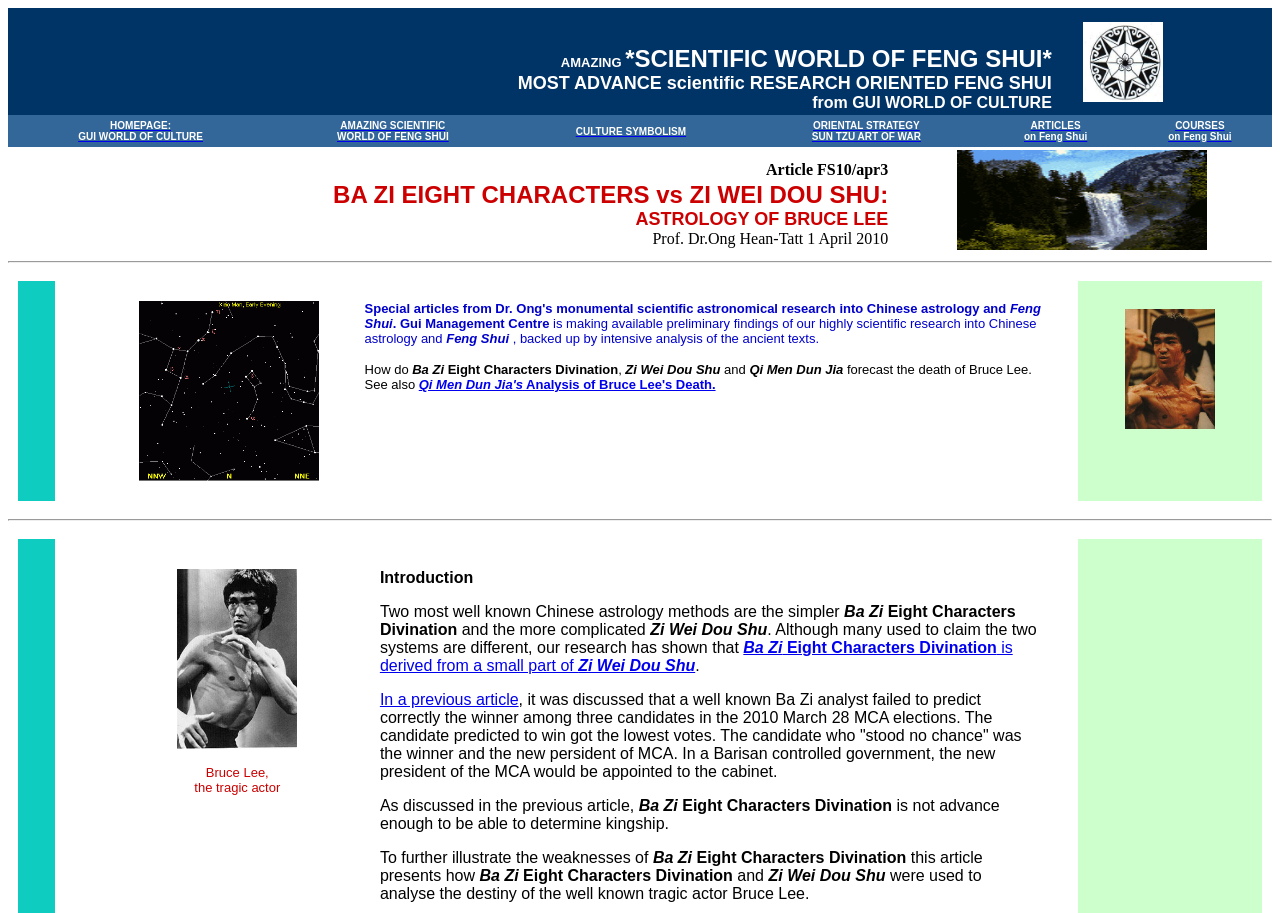Based on the image, please elaborate on the answer to the following question:
What is the topic of the article mentioned in the table section?

The table section mentions 'How do Ba Zi Eight Characters Divination, Zi Wei Dou Shu and Qi Men Dun Jia forecast the death of Bruce Lee', which indicates that the article is about the topic of Bruce Lee's death.